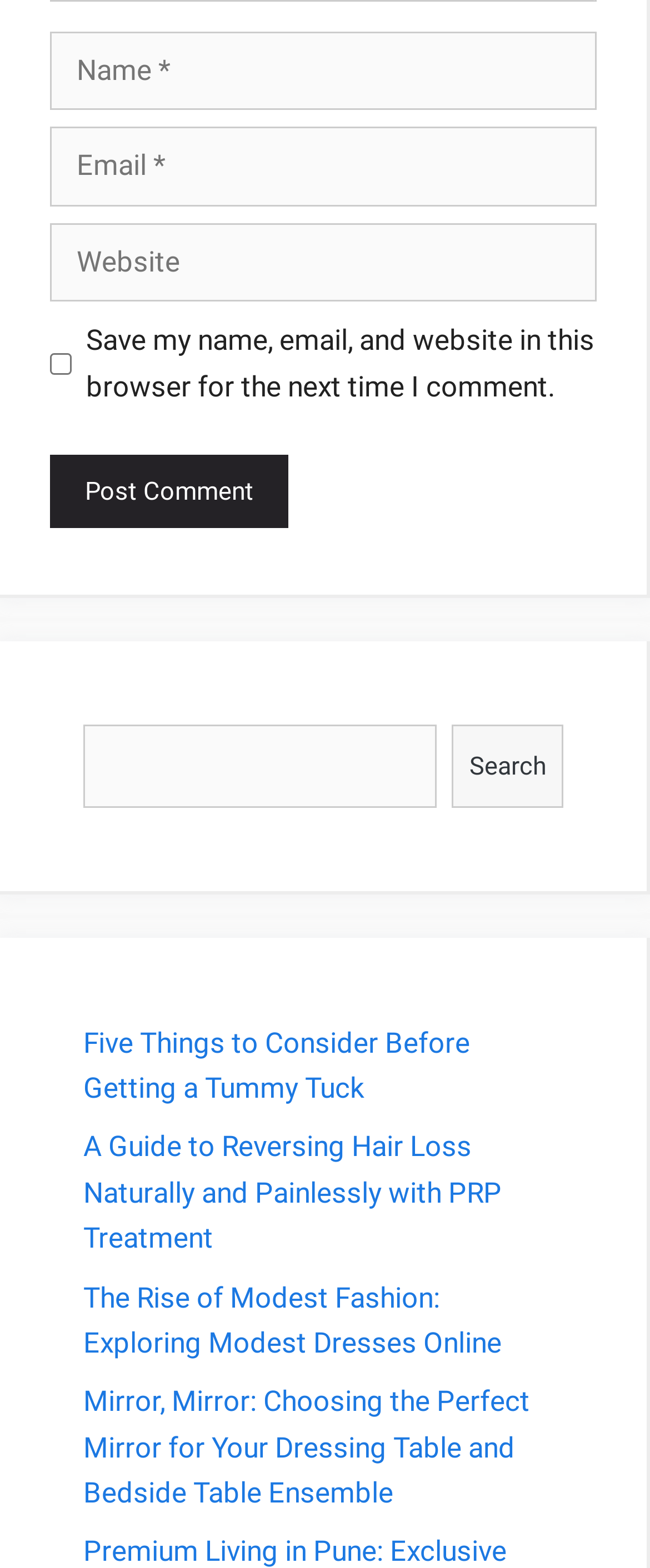What is the purpose of the checkbox?
Answer the question with a thorough and detailed explanation.

The checkbox has a label 'Save my name, email, and website in this browser for the next time I comment.' which indicates its purpose is to save the user's comment information.